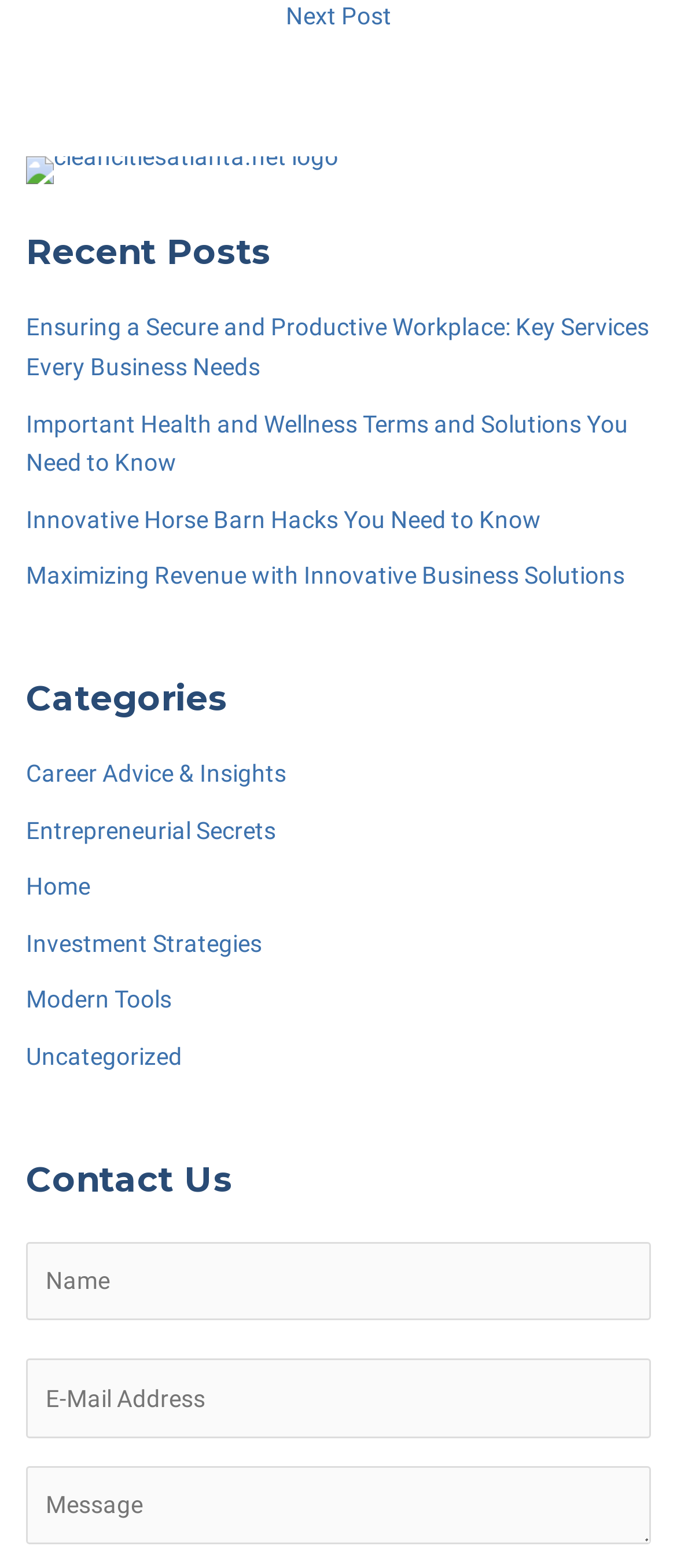Please indicate the bounding box coordinates of the element's region to be clicked to achieve the instruction: "Fill in the 'Name' textbox". Provide the coordinates as four float numbers between 0 and 1, i.e., [left, top, right, bottom].

[0.038, 0.792, 0.962, 0.842]